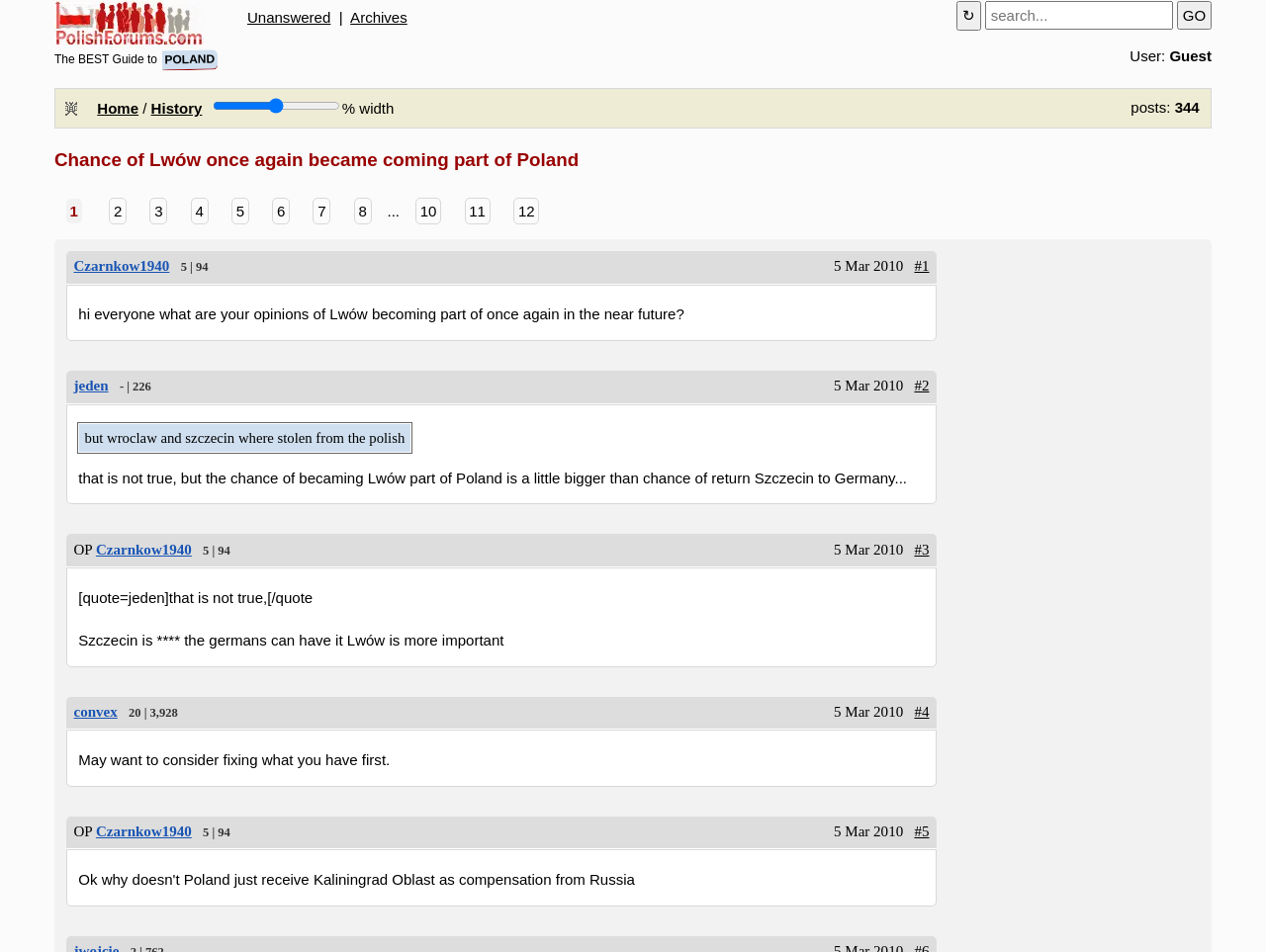Use a single word or phrase to answer the question:
What is the orientation of the slider?

horizontal